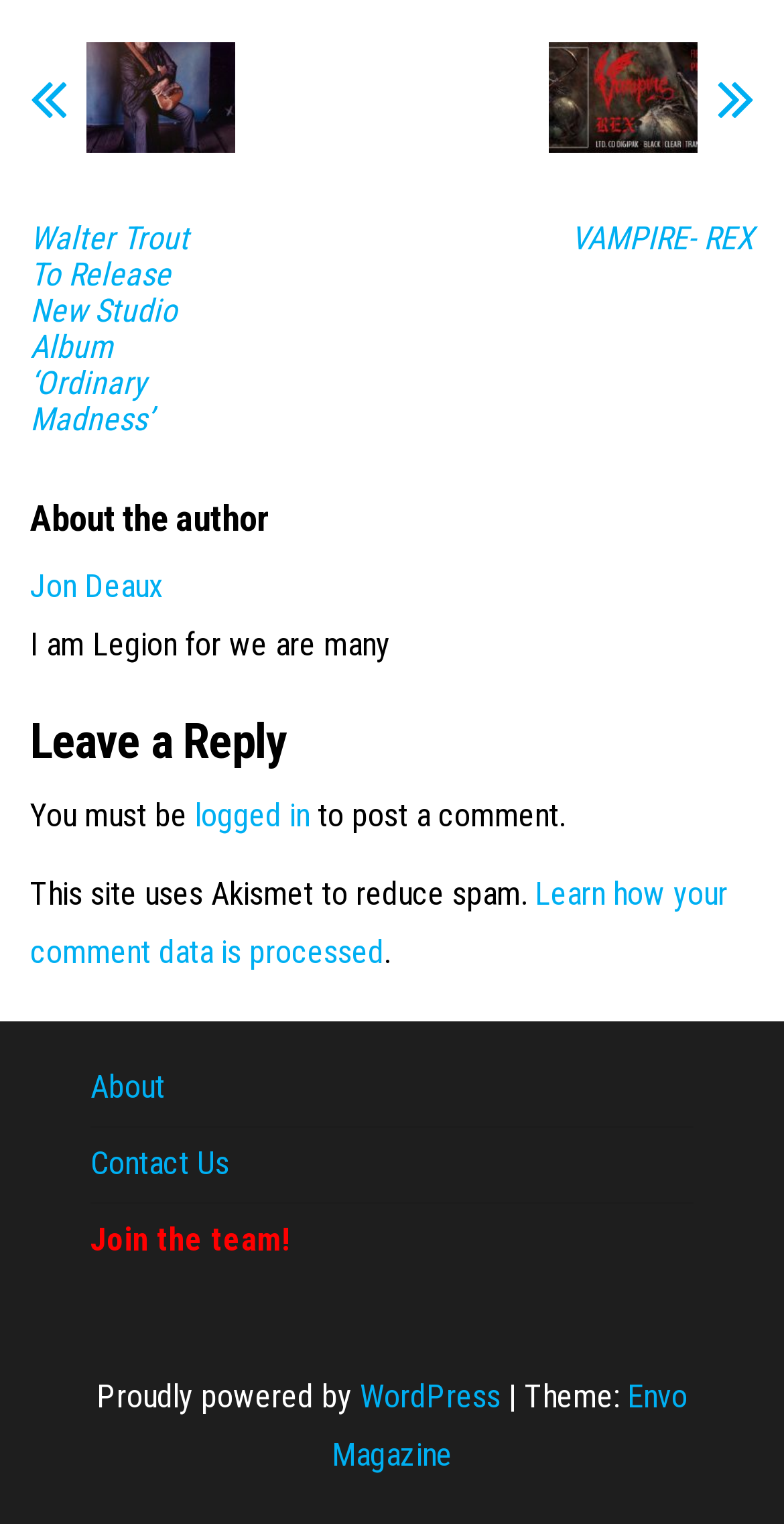Locate the bounding box coordinates of the clickable region to complete the following instruction: "Read about the author."

[0.038, 0.328, 0.962, 0.354]